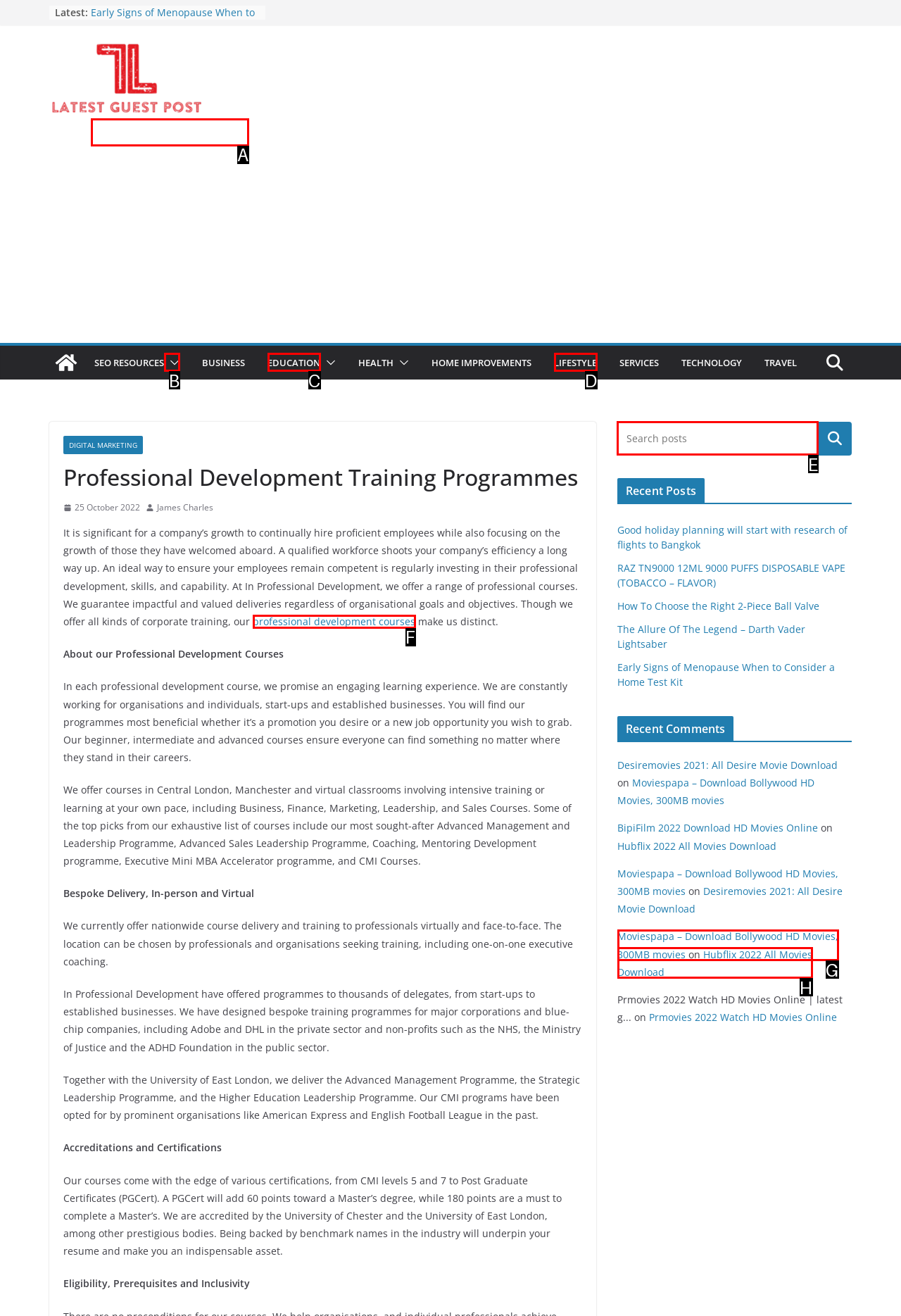Tell me which letter corresponds to the UI element that will allow you to Search for something. Answer with the letter directly.

E